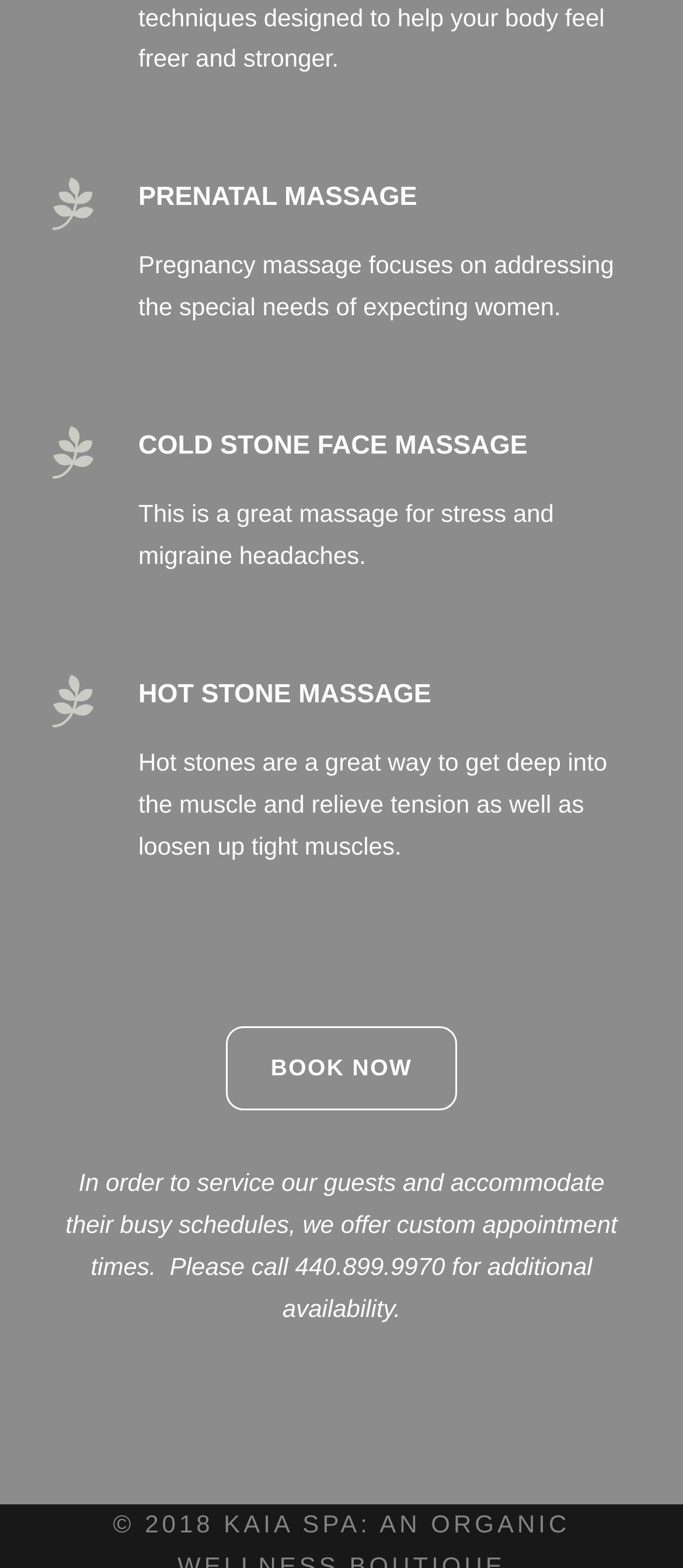Return the bounding box coordinates of the UI element that corresponds to this description: "BOOK NOW". The coordinates must be given as four float numbers in the range of 0 and 1, [left, top, right, bottom].

[0.33, 0.654, 0.67, 0.708]